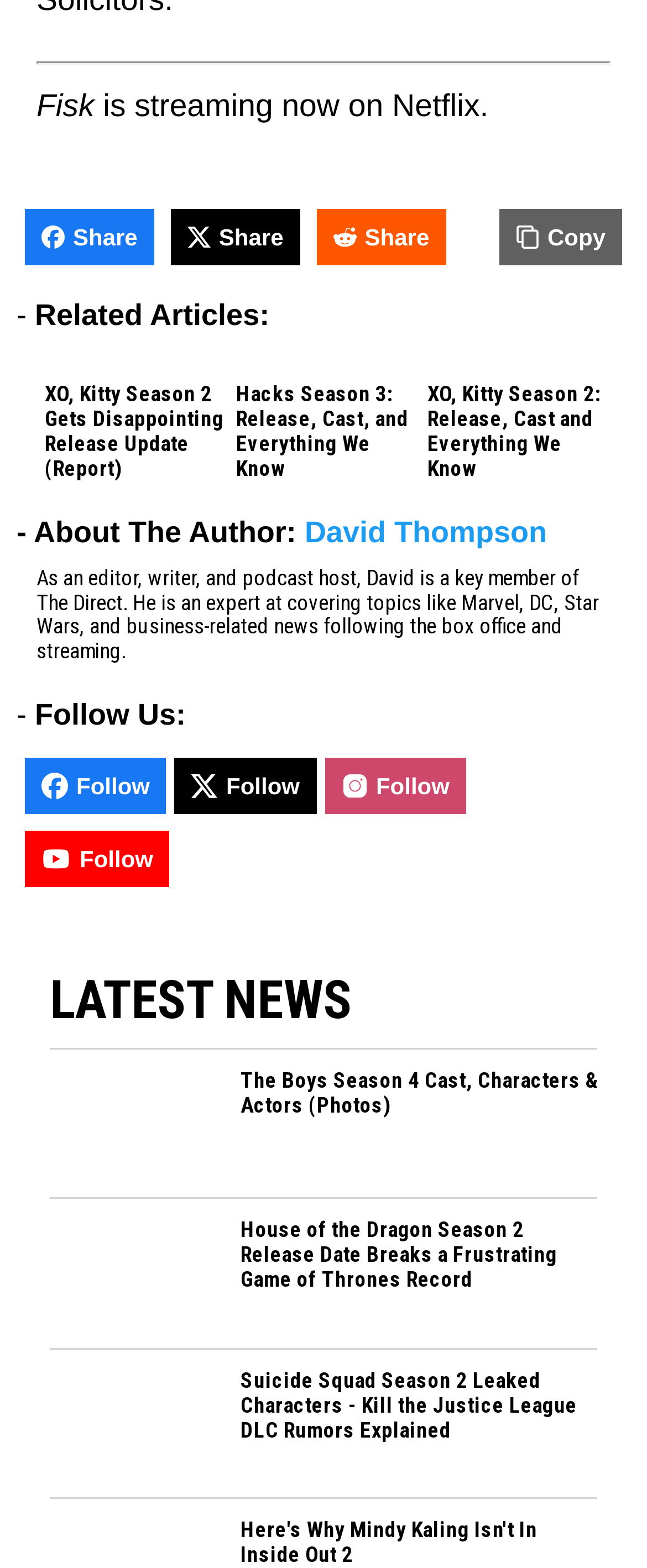Provide a single word or phrase to answer the given question: 
How many 'Share' links are there on the page?

3